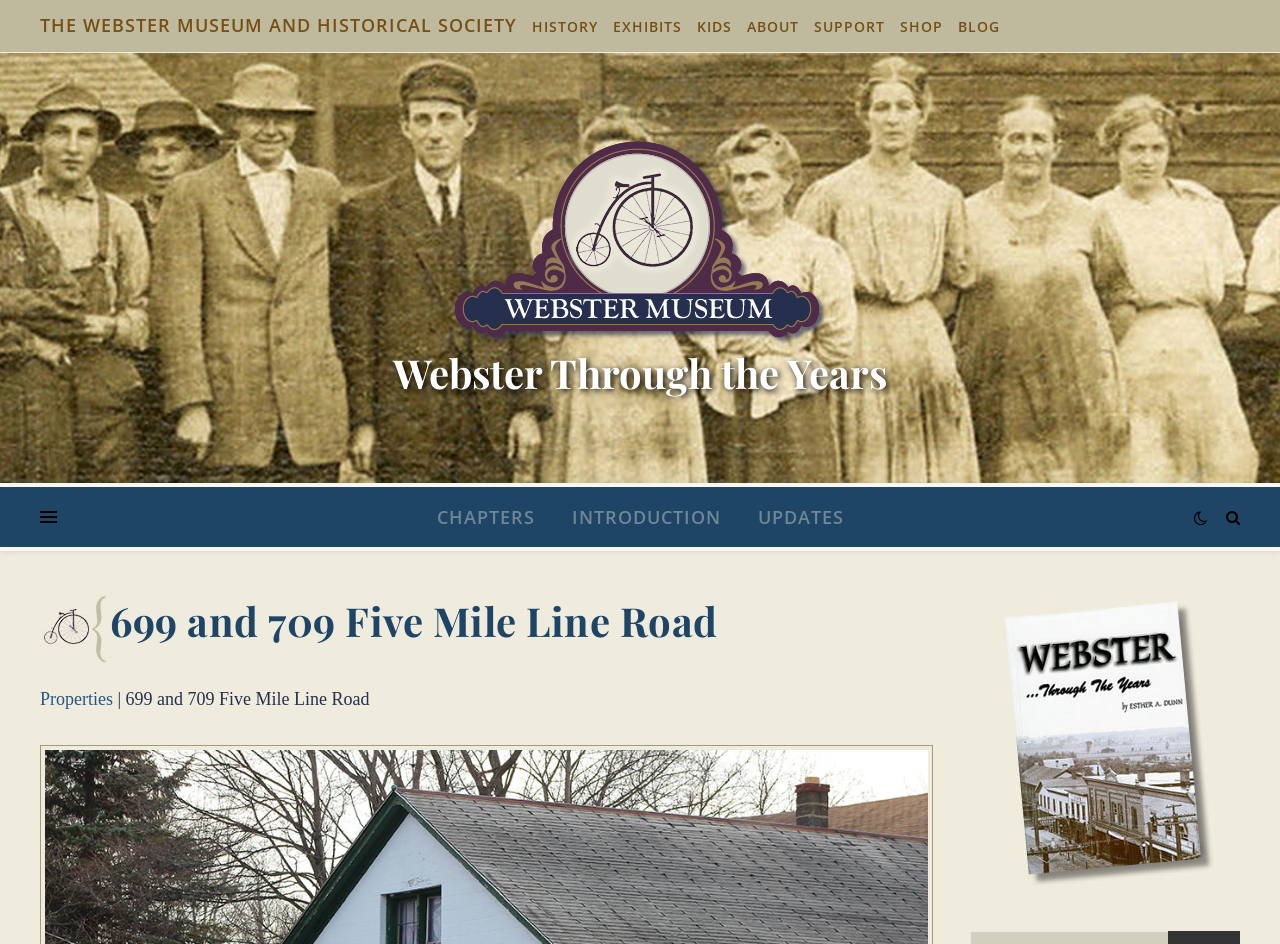How many sub-links are there under 'Webster Through the Years'?
Refer to the image and answer the question using a single word or phrase.

3